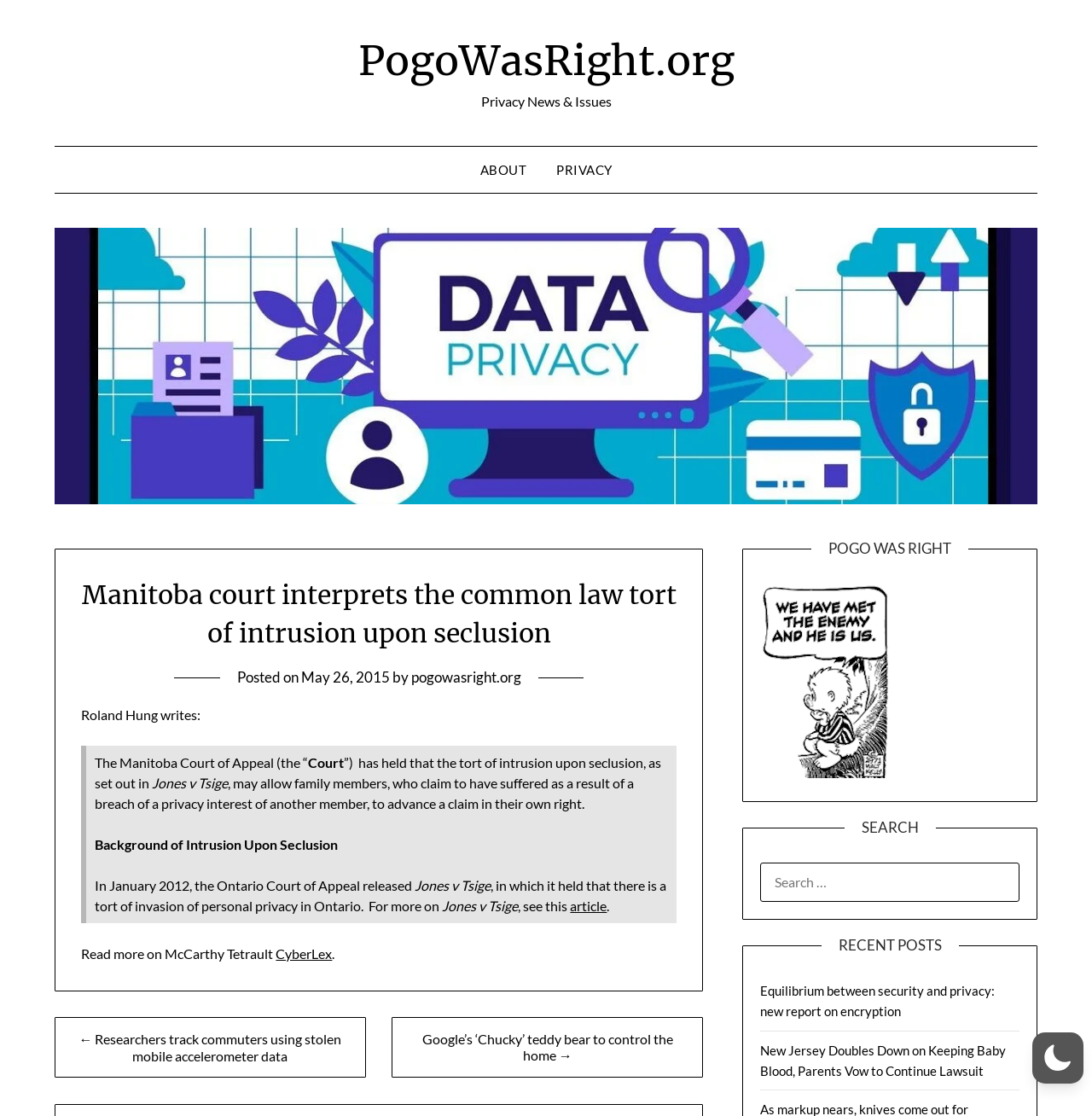Please analyze the image and provide a thorough answer to the question:
Who is the author of this article?

The author of this article is mentioned in the text as 'Roland Hung writes:' which indicates that Roland Hung is the author of this article.